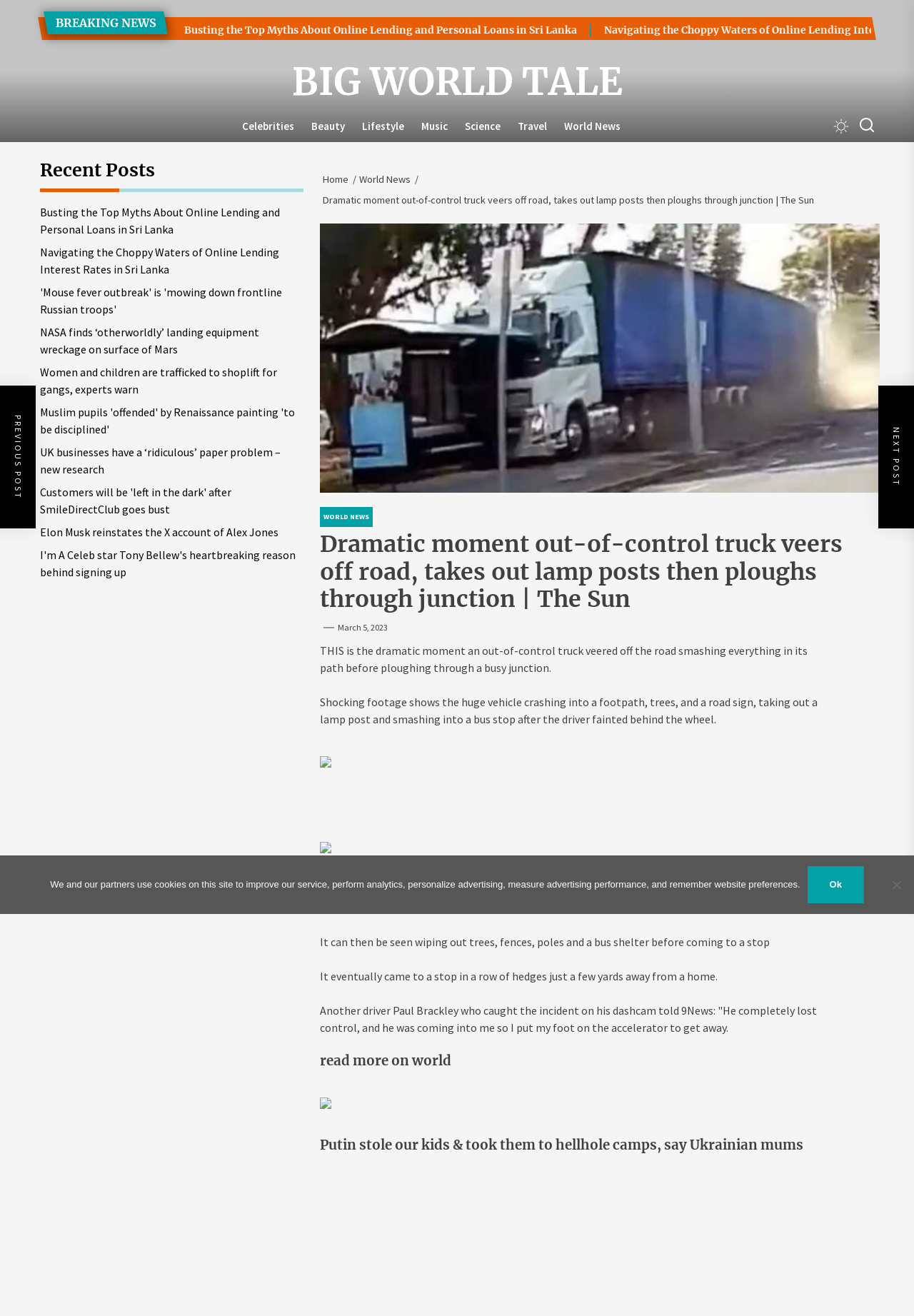Identify the bounding box coordinates of the section that should be clicked to achieve the task described: "Read more on 'Dramatic moment out-of-control truck veers off road, takes out lamp posts then ploughs through junction | The Sun'".

[0.35, 0.147, 0.899, 0.157]